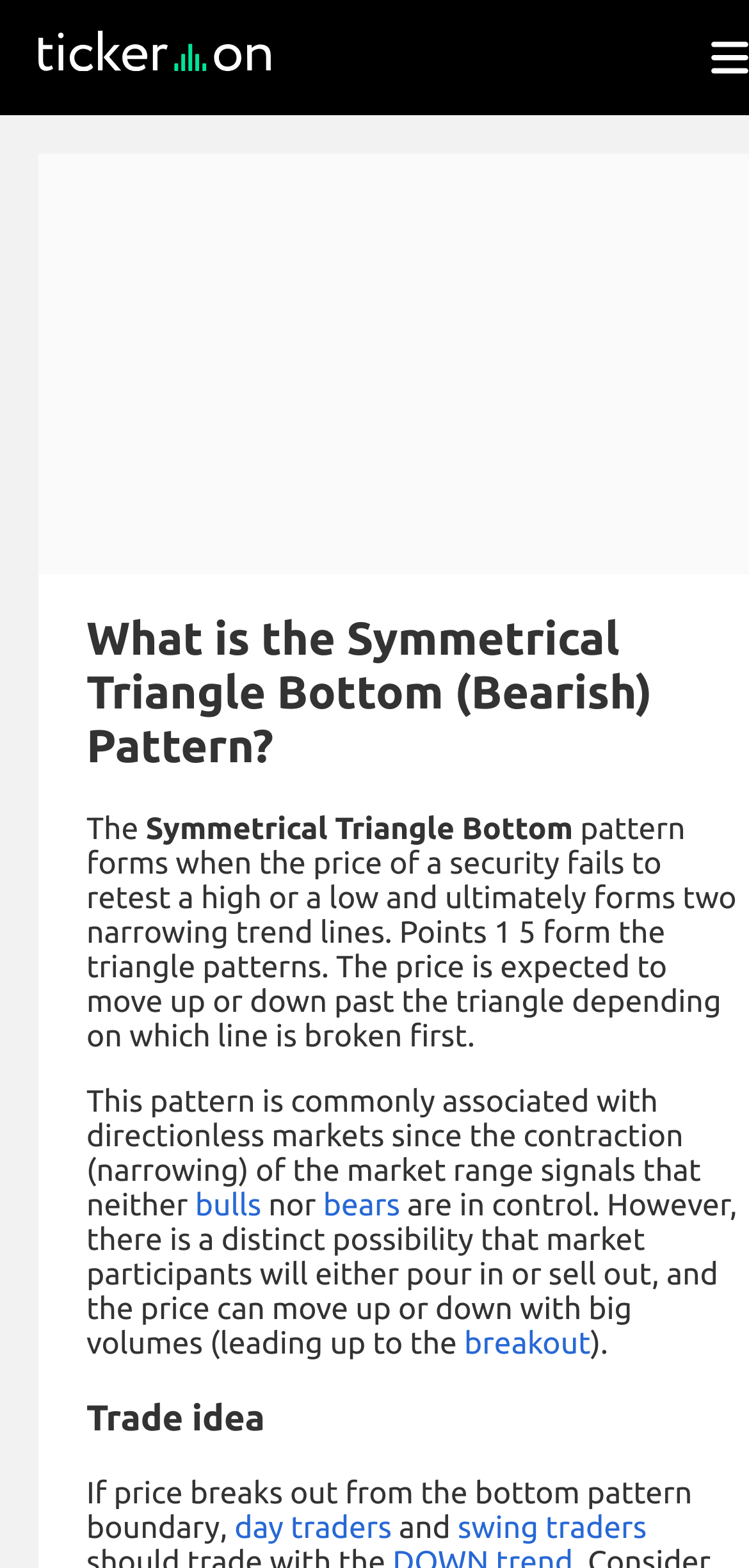Answer the following inquiry with a single word or phrase:
What can happen after a breakout?

Price can move up or down with big volumes